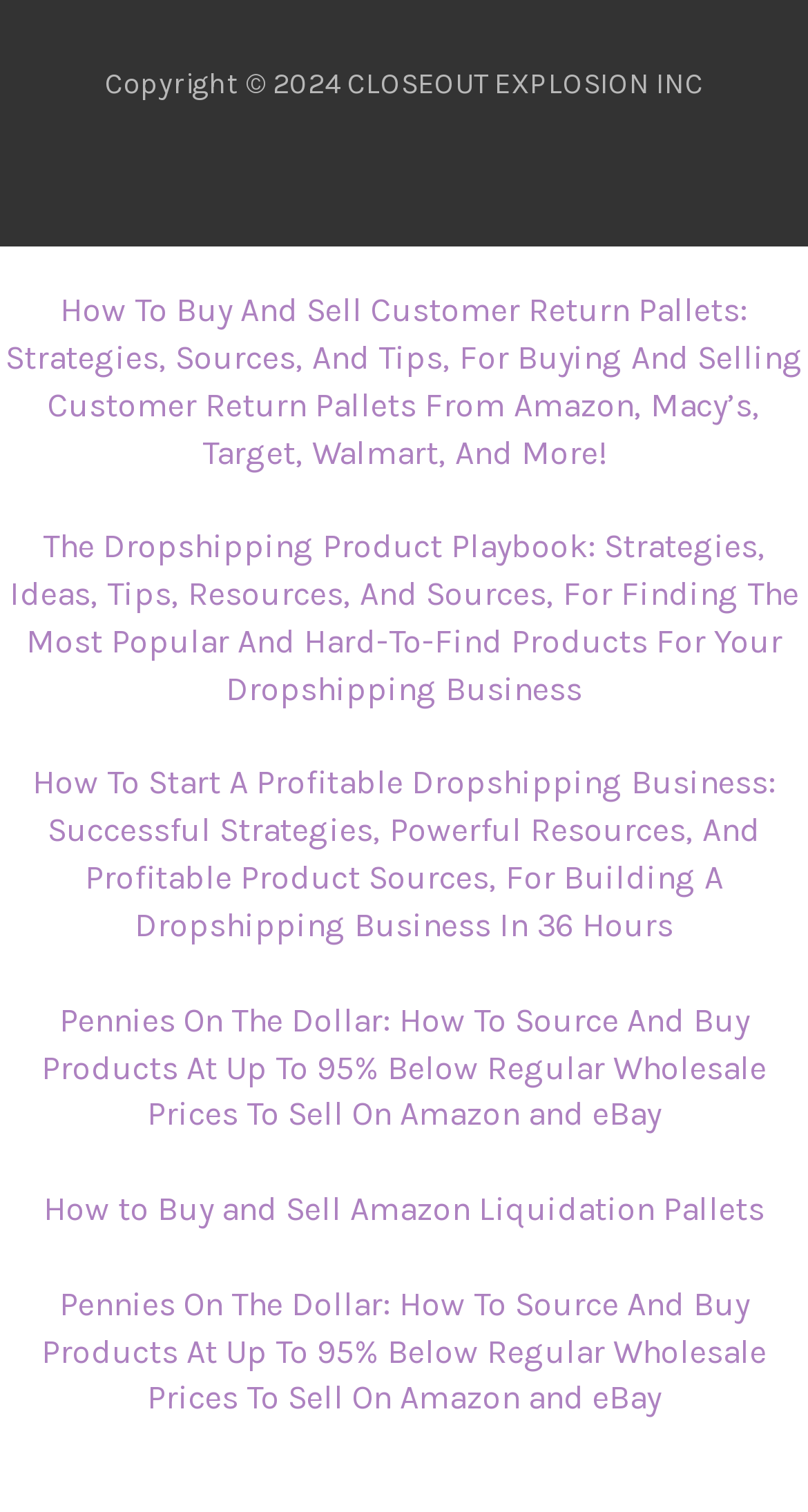What is the topic of the first link?
Please give a well-detailed answer to the question.

I looked at the OCR text of the first link element, which is 'How To Buy And Sell Customer Return Pallets: Strategies, Sources, And Tips, For Buying And Selling Customer Return Pallets From Amazon, Macy’s, Target, Walmart, And More!'. The topic of this link is buying and selling customer return pallets.